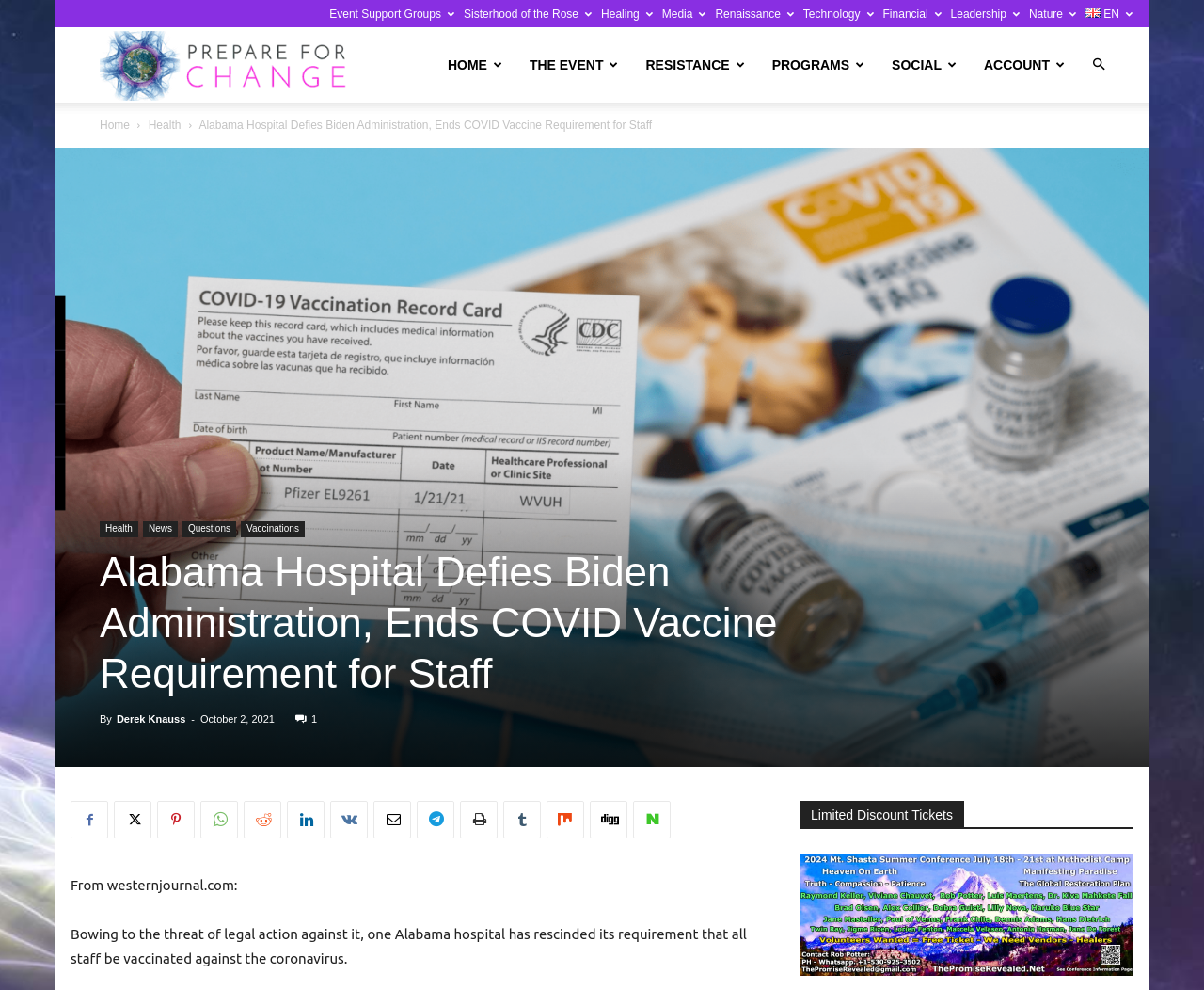What is the purpose of the 'Search' button?
Please give a detailed and elaborate explanation in response to the question.

The 'Search' button is located at the top right corner of the webpage, suggesting that it is intended for users to search for specific content within the website.